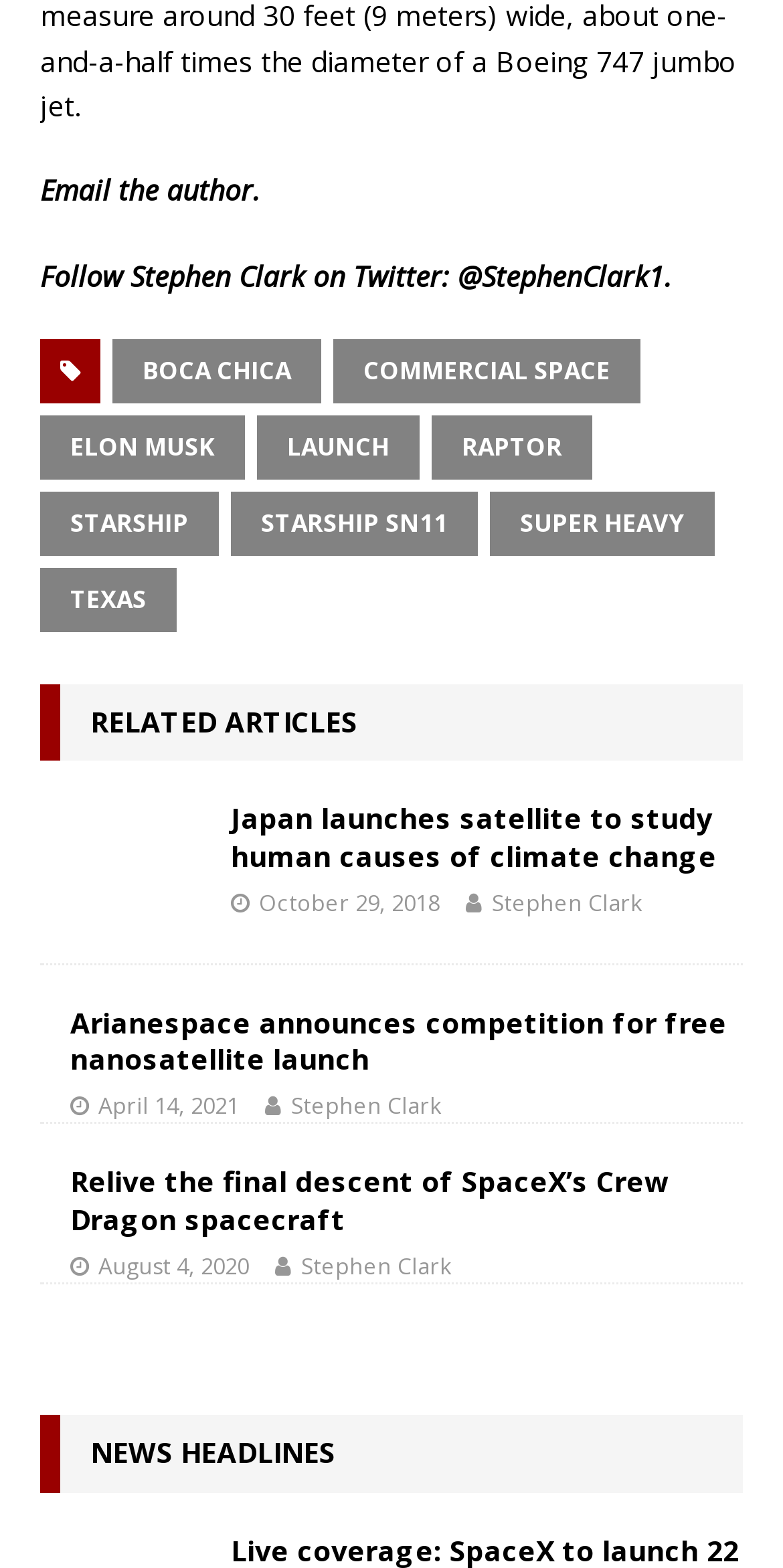Please specify the bounding box coordinates for the clickable region that will help you carry out the instruction: "Check out the final descent of SpaceX’s Crew Dragon spacecraft".

[0.09, 0.742, 0.854, 0.789]